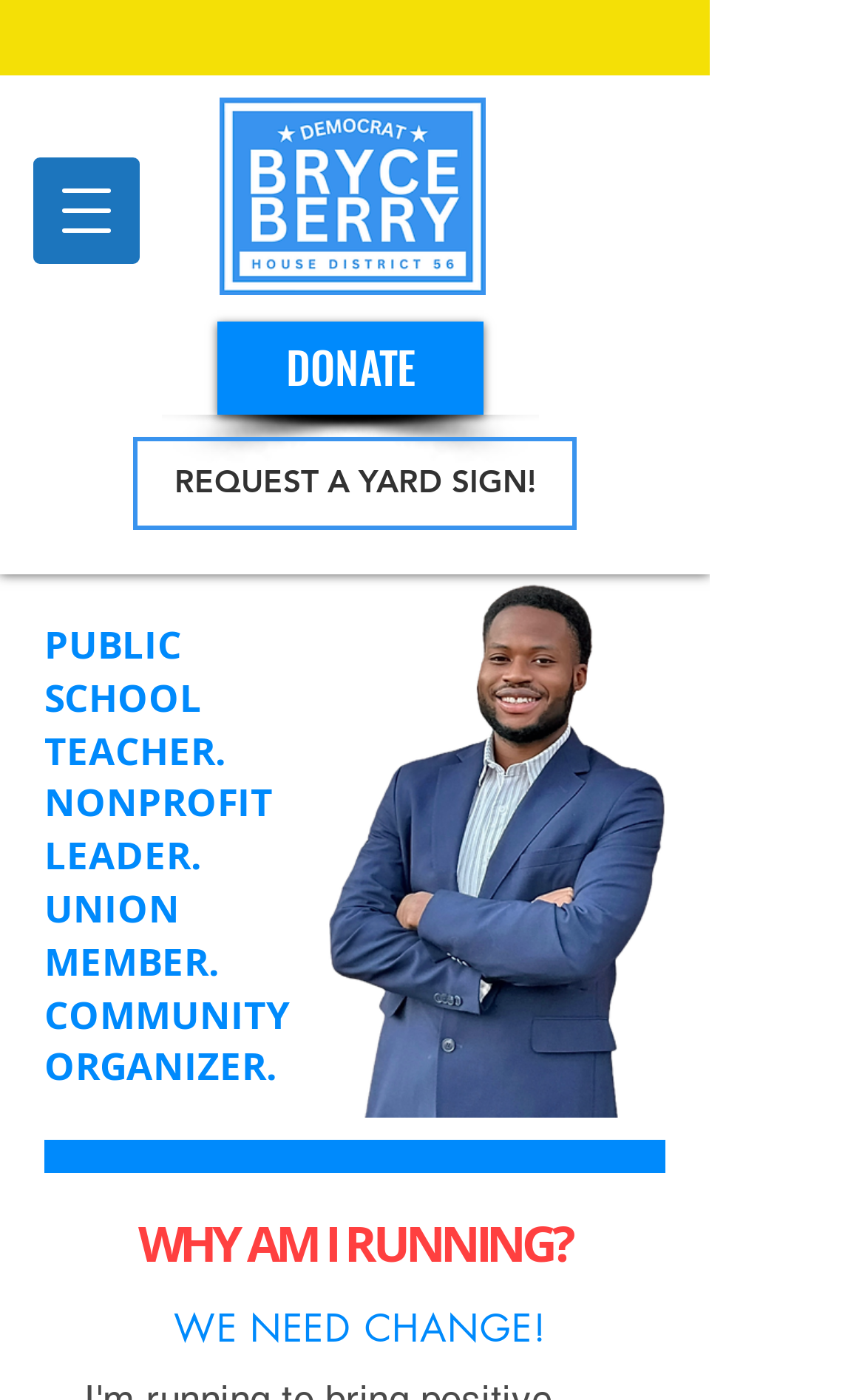What is the tone of the 'WE NEED CHANGE!' heading?
Using the image as a reference, deliver a detailed and thorough answer to the question.

The use of the phrase 'WE NEED CHANGE!' in all capital letters and the exclamation mark suggests a sense of urgency and emphasis, implying that the tone of the heading is urgent and calling for action.